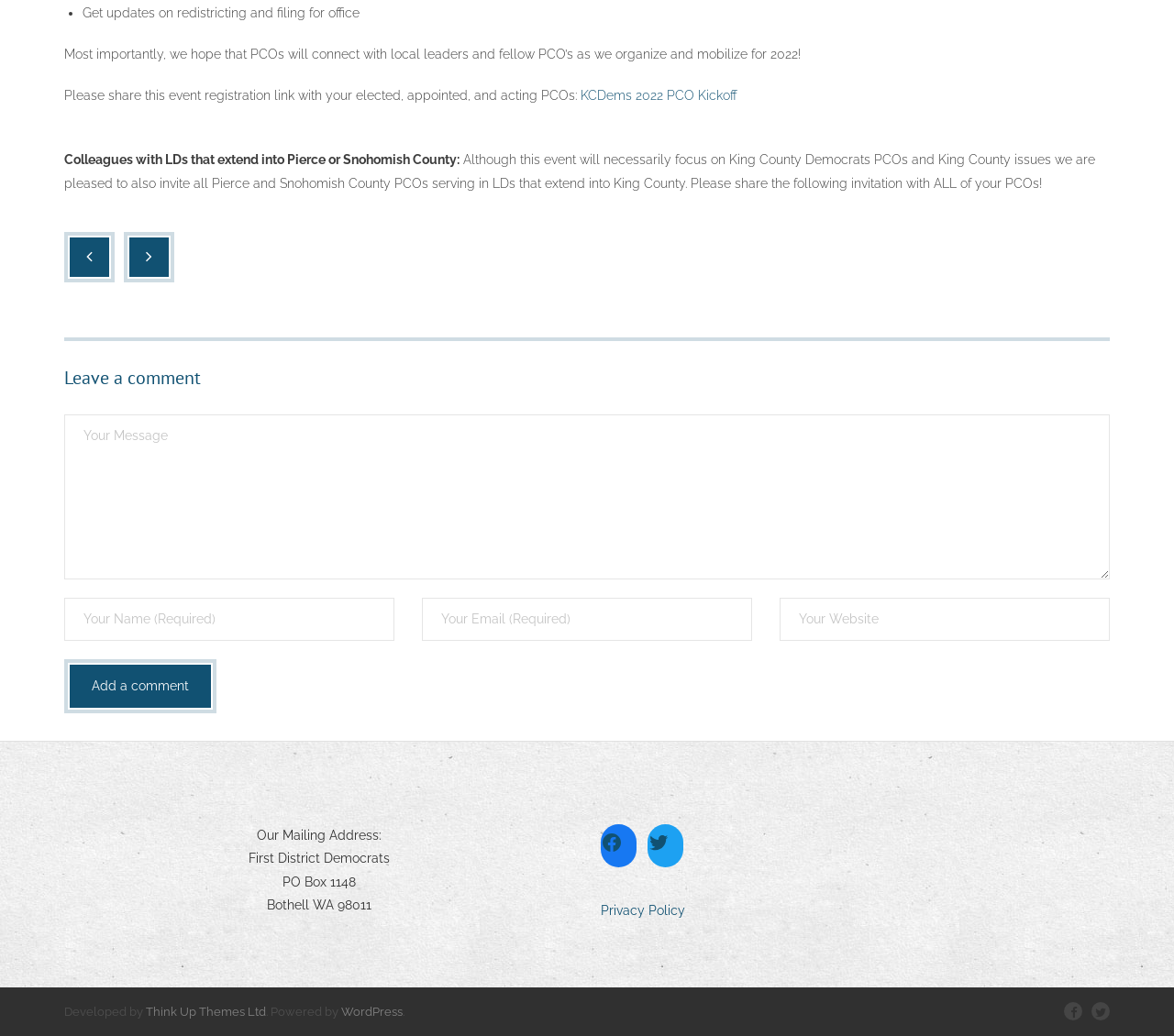Find the bounding box coordinates of the UI element according to this description: "name="submit" value="Add a comment"".

[0.058, 0.64, 0.181, 0.685]